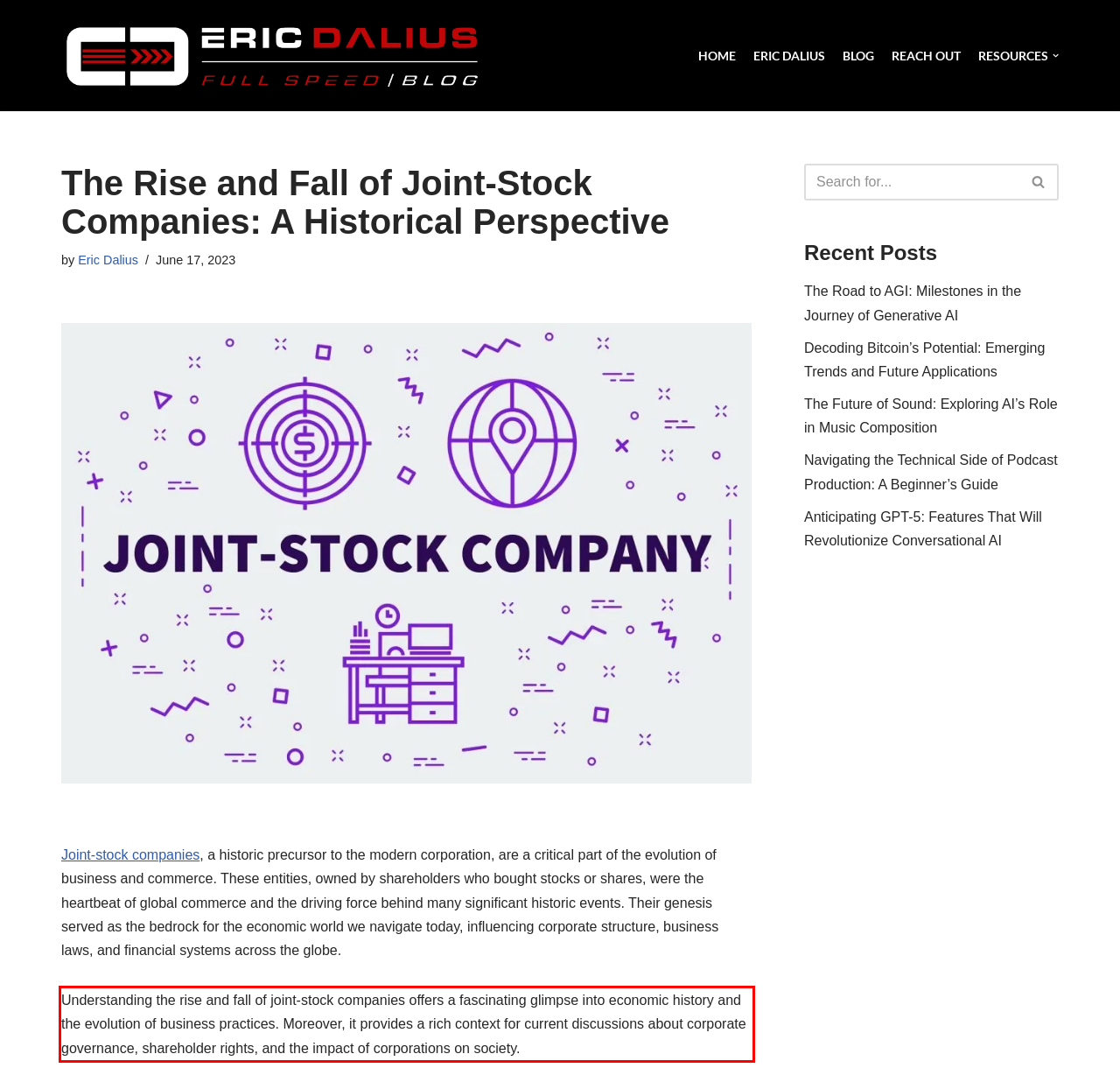Review the webpage screenshot provided, and perform OCR to extract the text from the red bounding box.

Understanding the rise and fall of joint-stock companies offers a fascinating glimpse into economic history and the evolution of business practices. Moreover, it provides a rich context for current discussions about corporate governance, shareholder rights, and the impact of corporations on society.